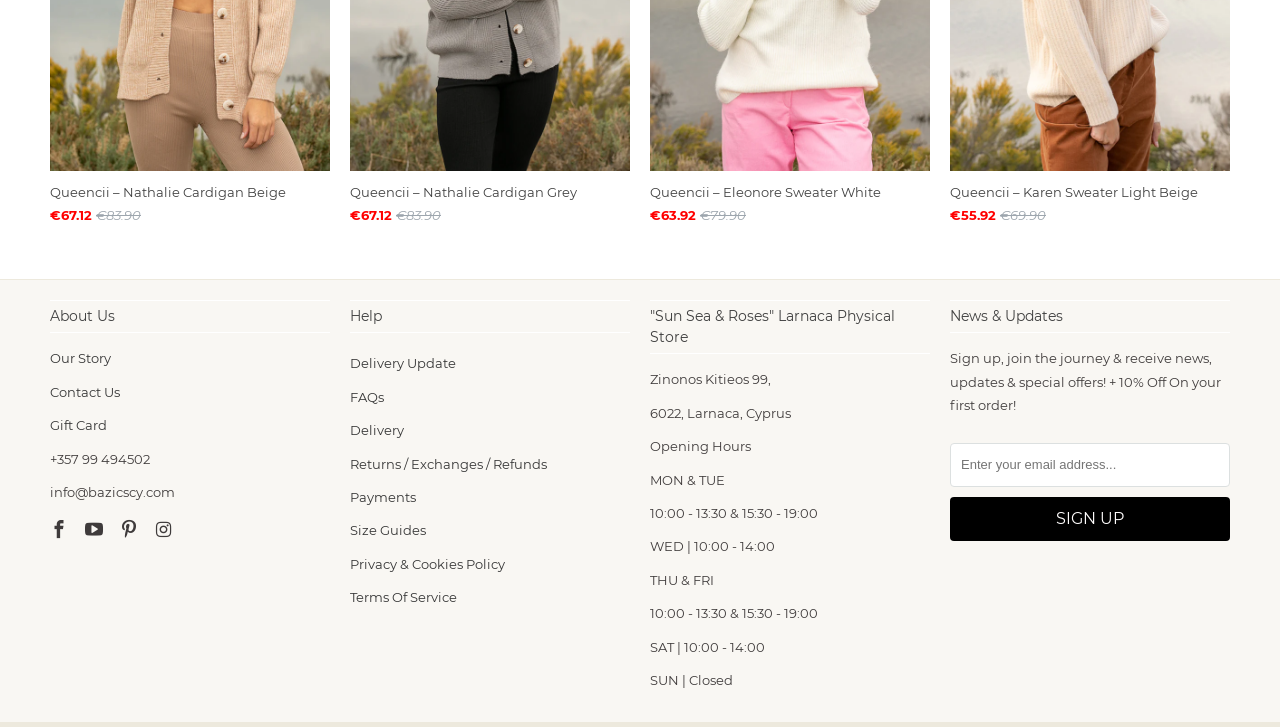Please respond to the question using a single word or phrase:
What is the topic of the 'News & Updates' section?

Sign up for news and updates